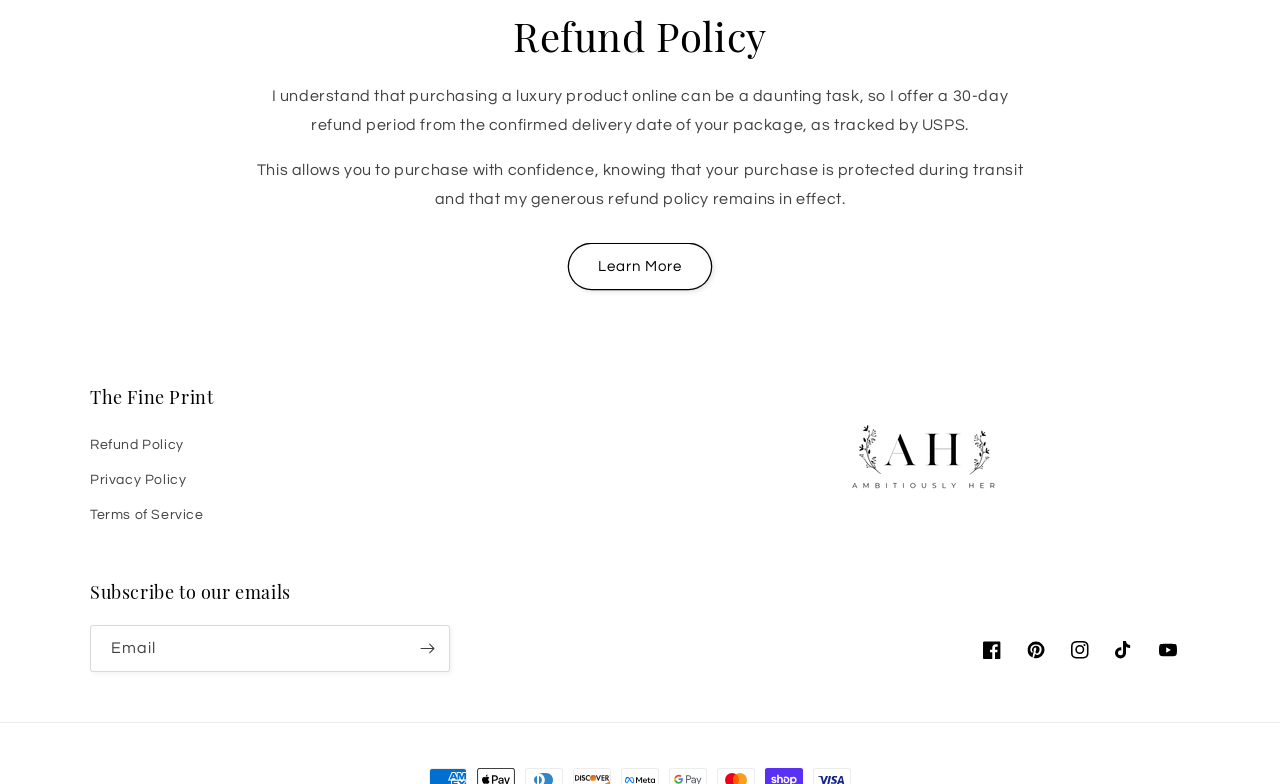Identify the bounding box coordinates of the clickable region required to complete the instruction: "Enter email address". The coordinates should be given as four float numbers within the range of 0 and 1, i.e., [left, top, right, bottom].

[0.071, 0.798, 0.351, 0.855]